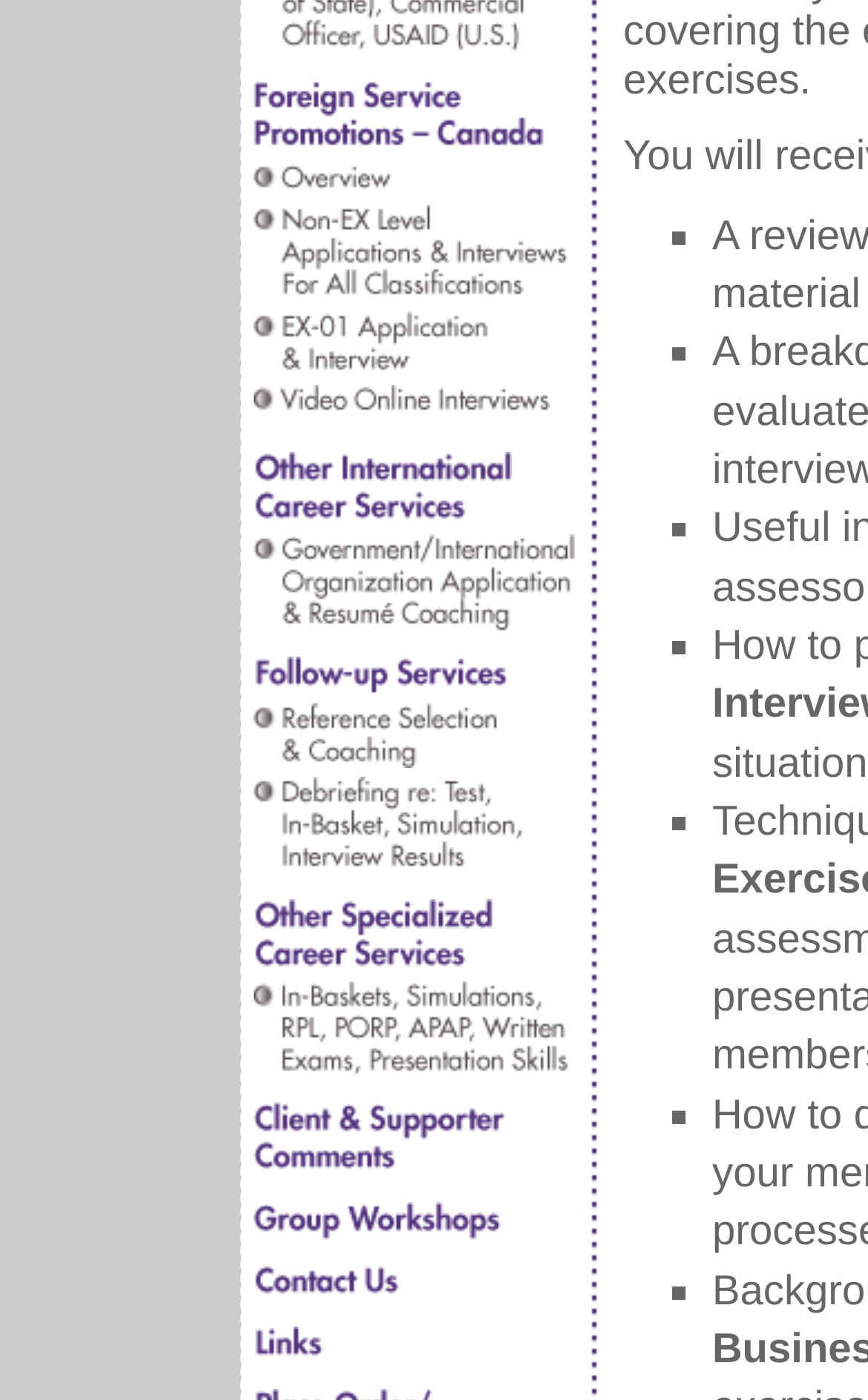What is the last item in the grid?
Give a one-word or short-phrase answer derived from the screenshot.

Links